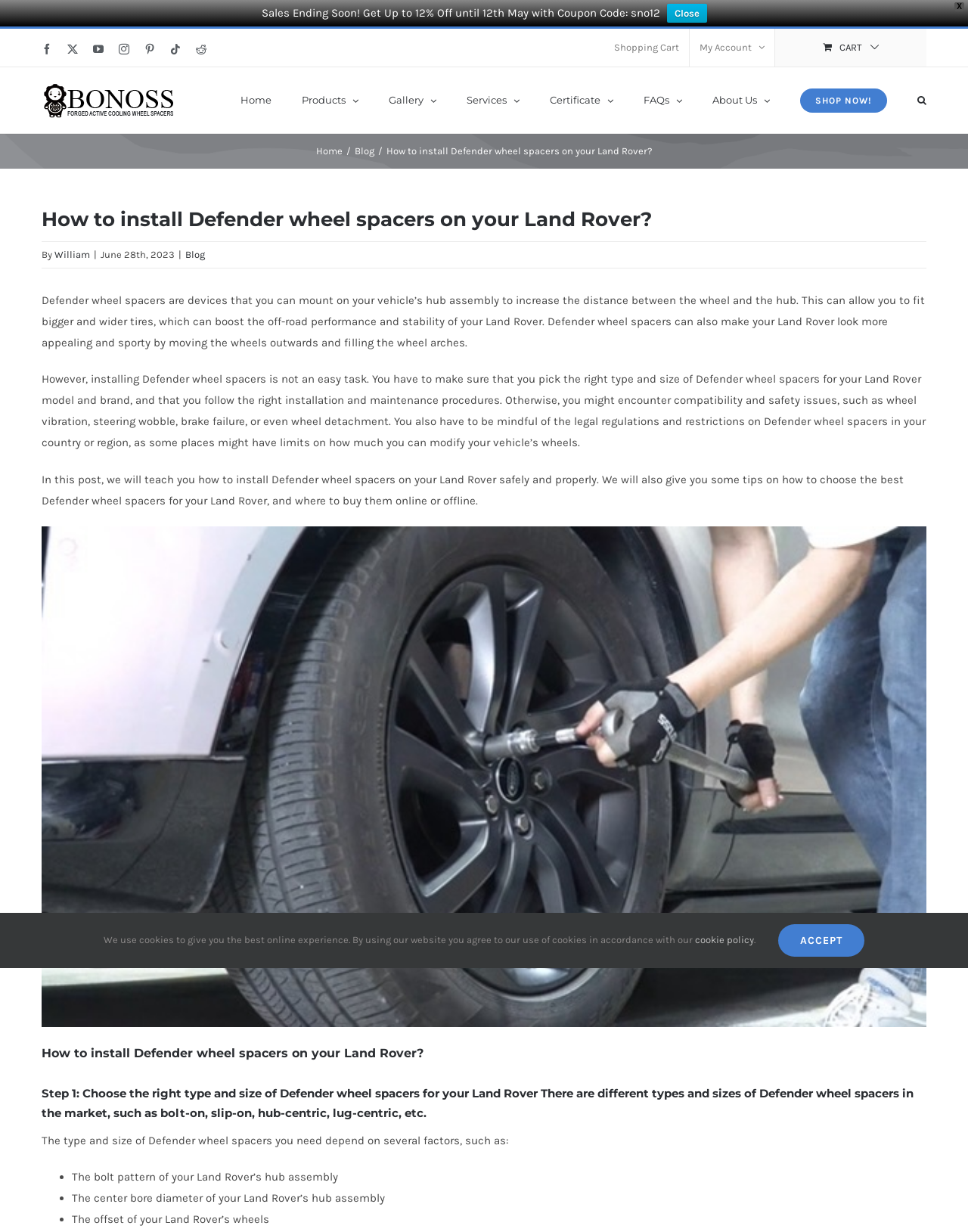Carefully examine the image and provide an in-depth answer to the question: What is the title of the blog post?

I found the title of the blog post on the webpage, and it is 'How to install Defender wheel spacers on your Land Rover?'.